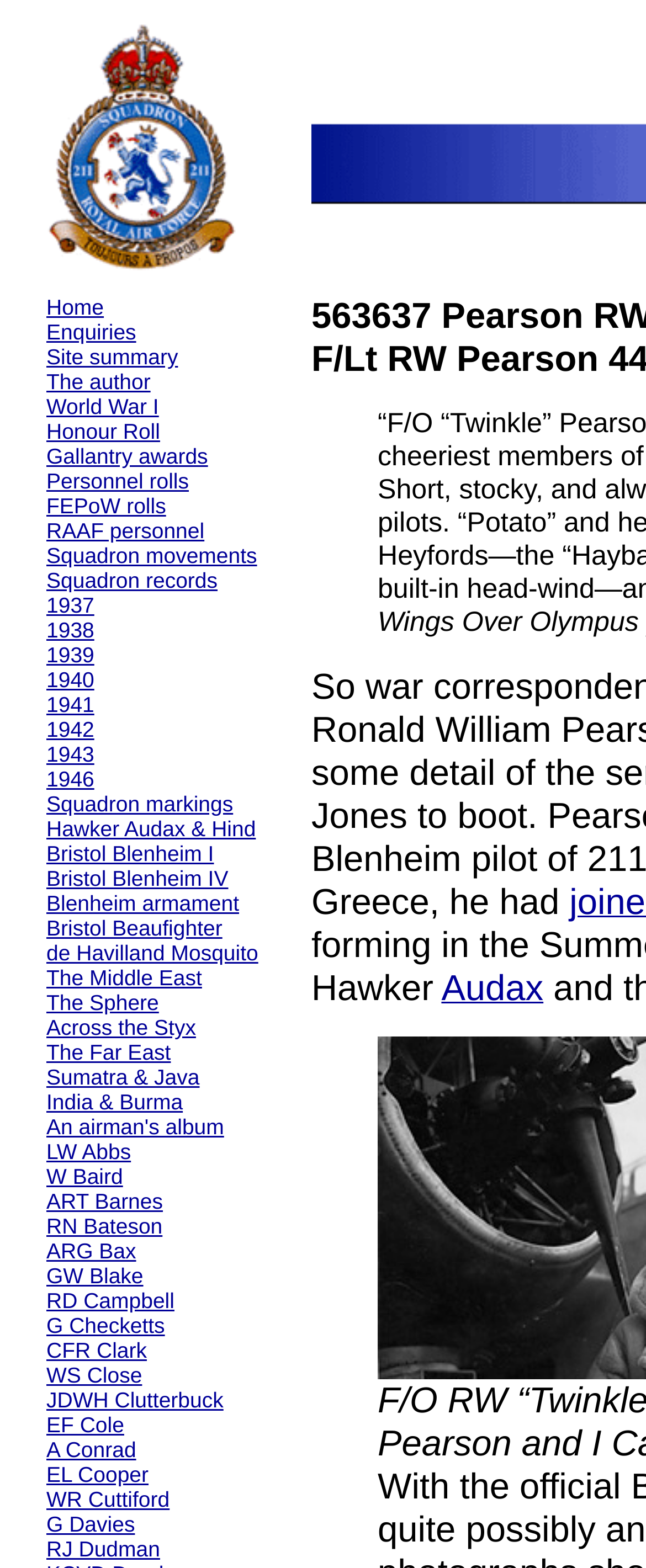Please answer the following question using a single word or phrase: What is the text of the first link?

Home